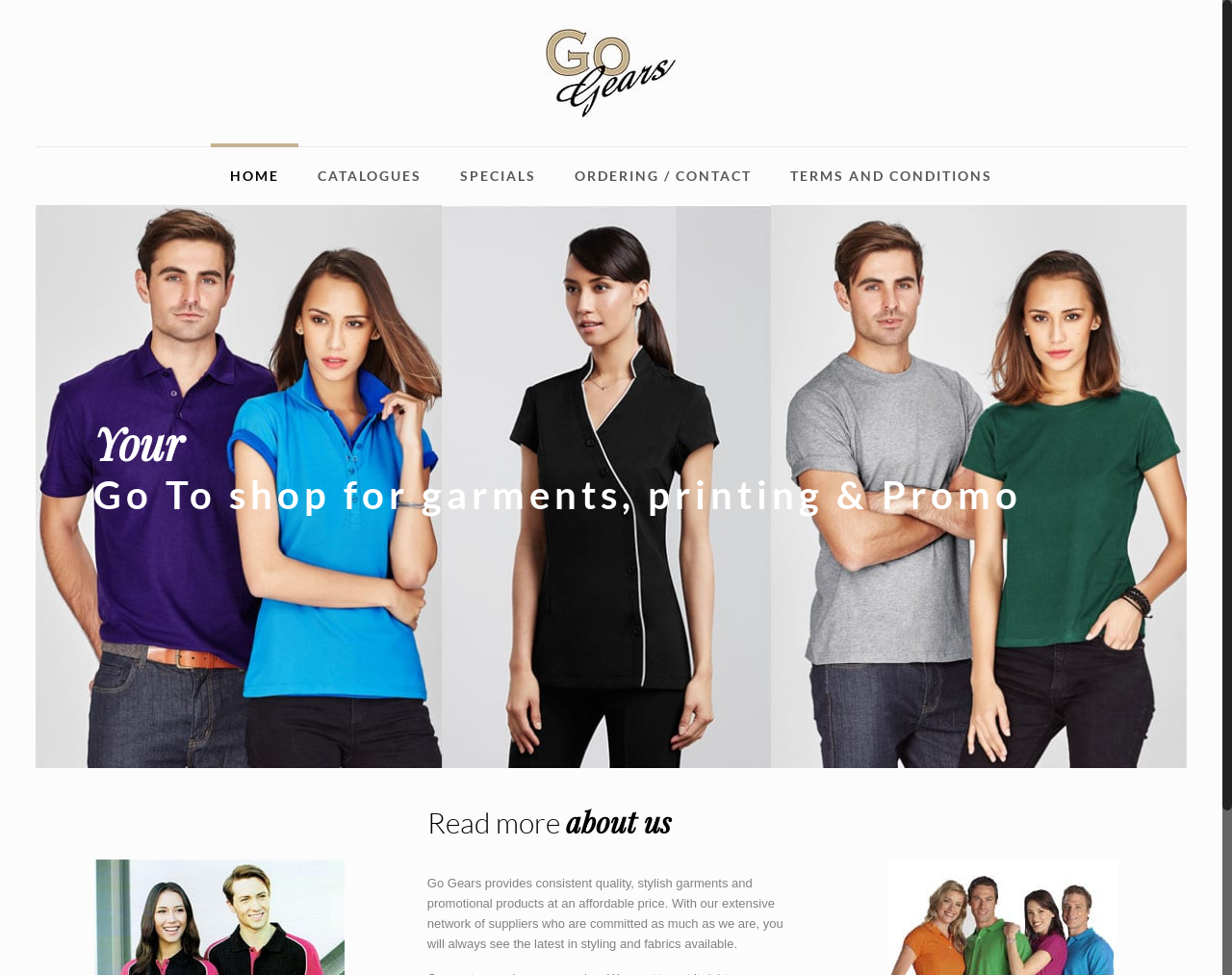How many main navigation links are there?
Refer to the image and provide a one-word or short phrase answer.

5